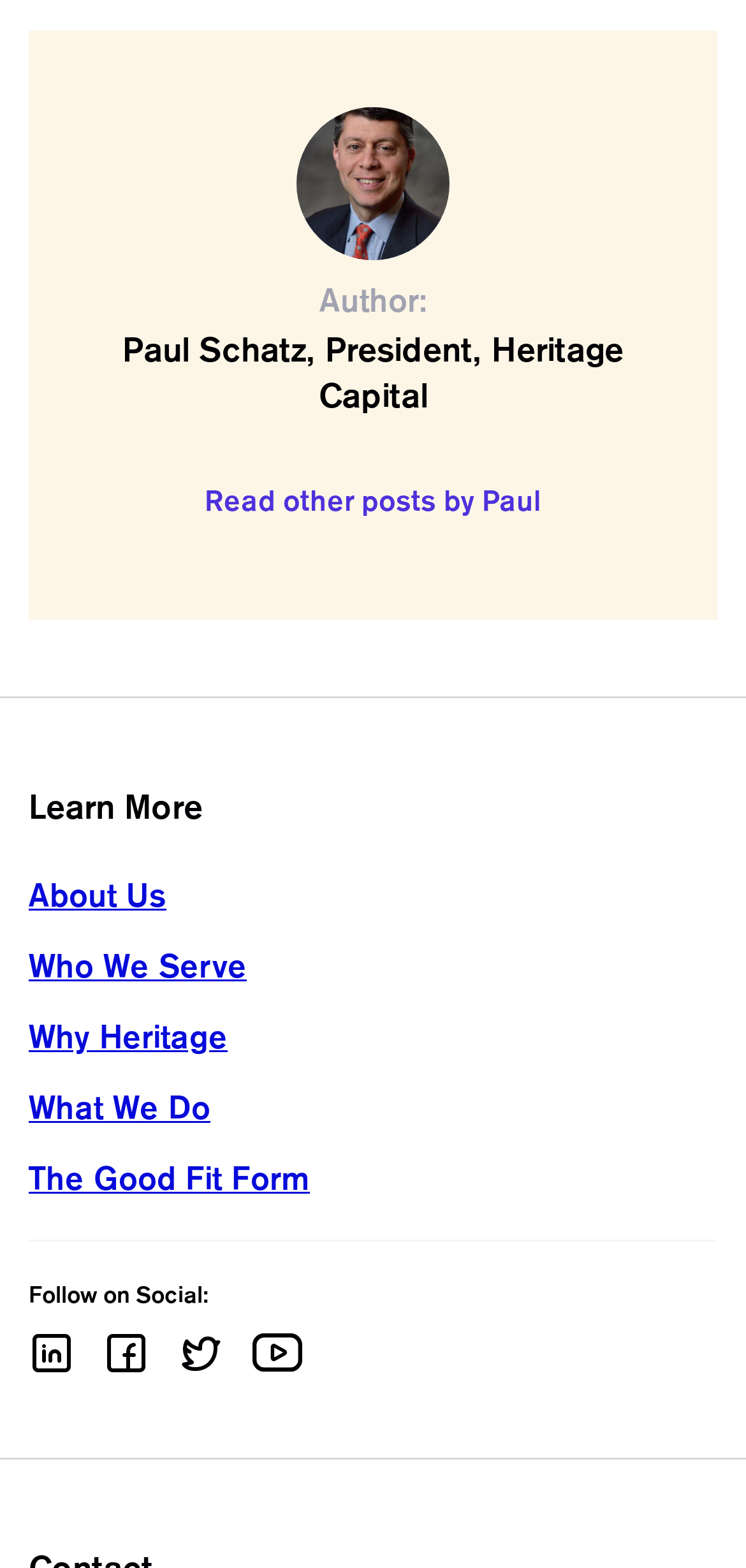Please determine the bounding box coordinates of the clickable area required to carry out the following instruction: "Learn more about the company". The coordinates must be four float numbers between 0 and 1, represented as [left, top, right, bottom].

[0.038, 0.501, 0.959, 0.531]